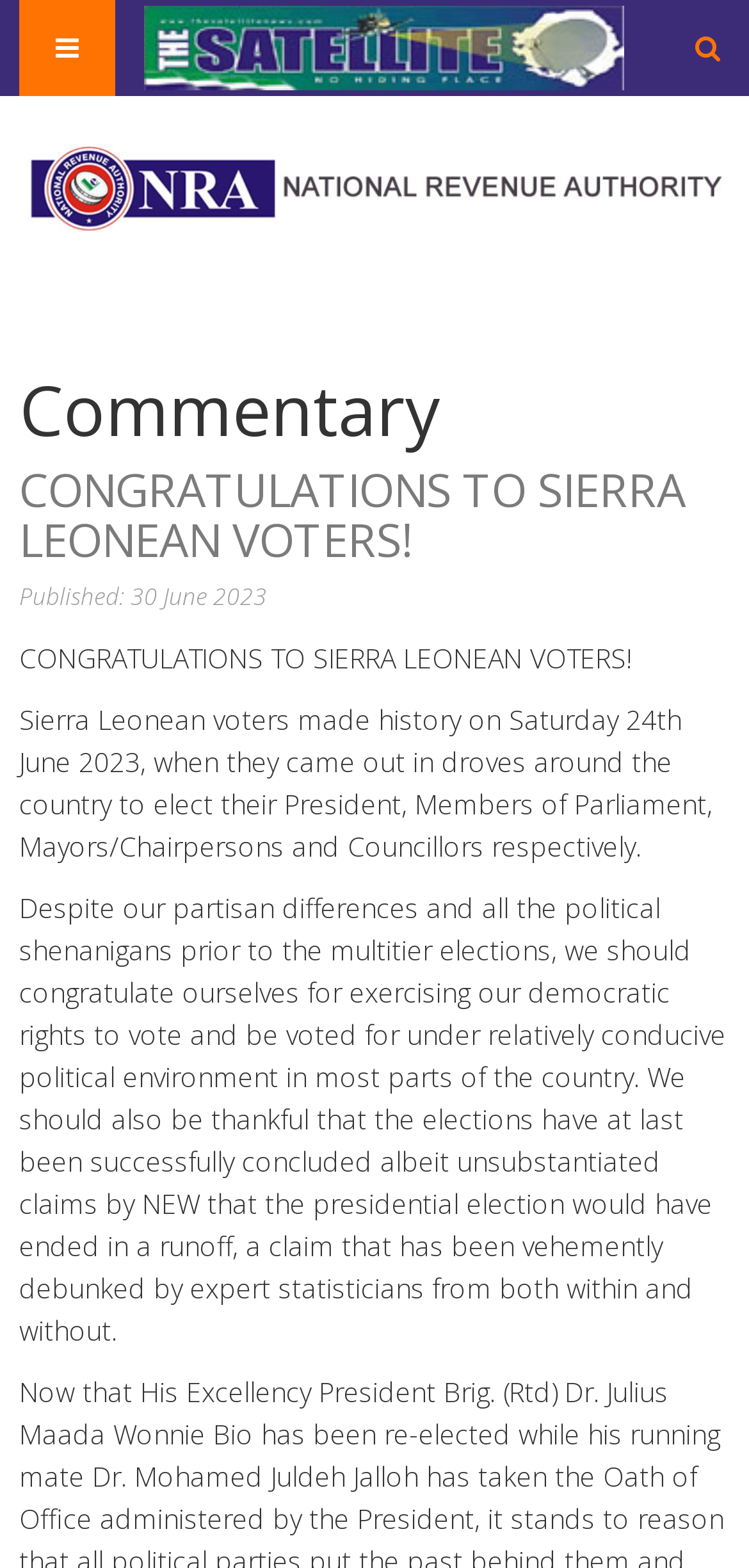What is the name of the news organization?
Based on the visual details in the image, please answer the question thoroughly.

The name of the news organization can be found at the top of the webpage, where there is a link and an image with the text 'The Satellite News'.